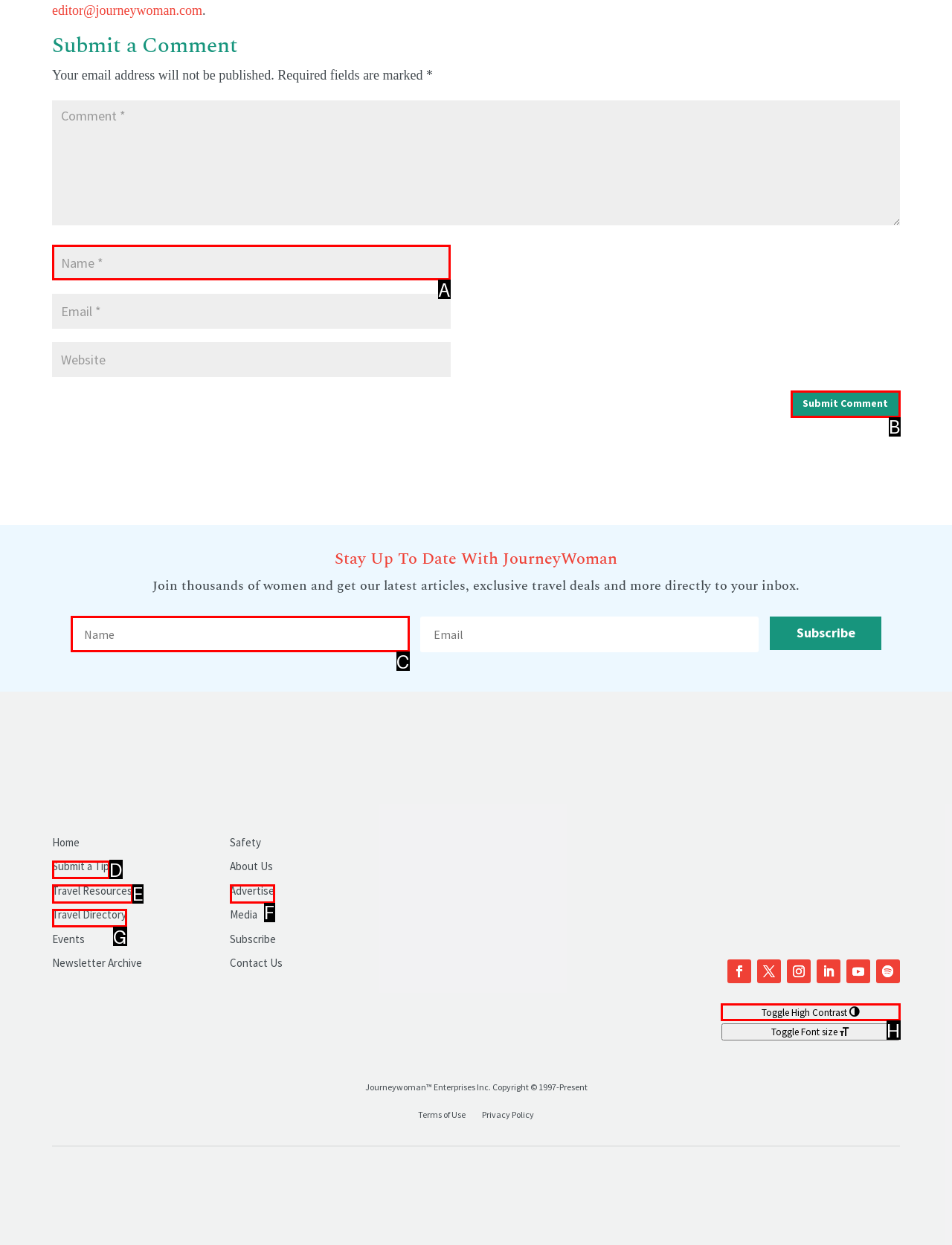For the given instruction: Enter your name, determine which boxed UI element should be clicked. Answer with the letter of the corresponding option directly.

A